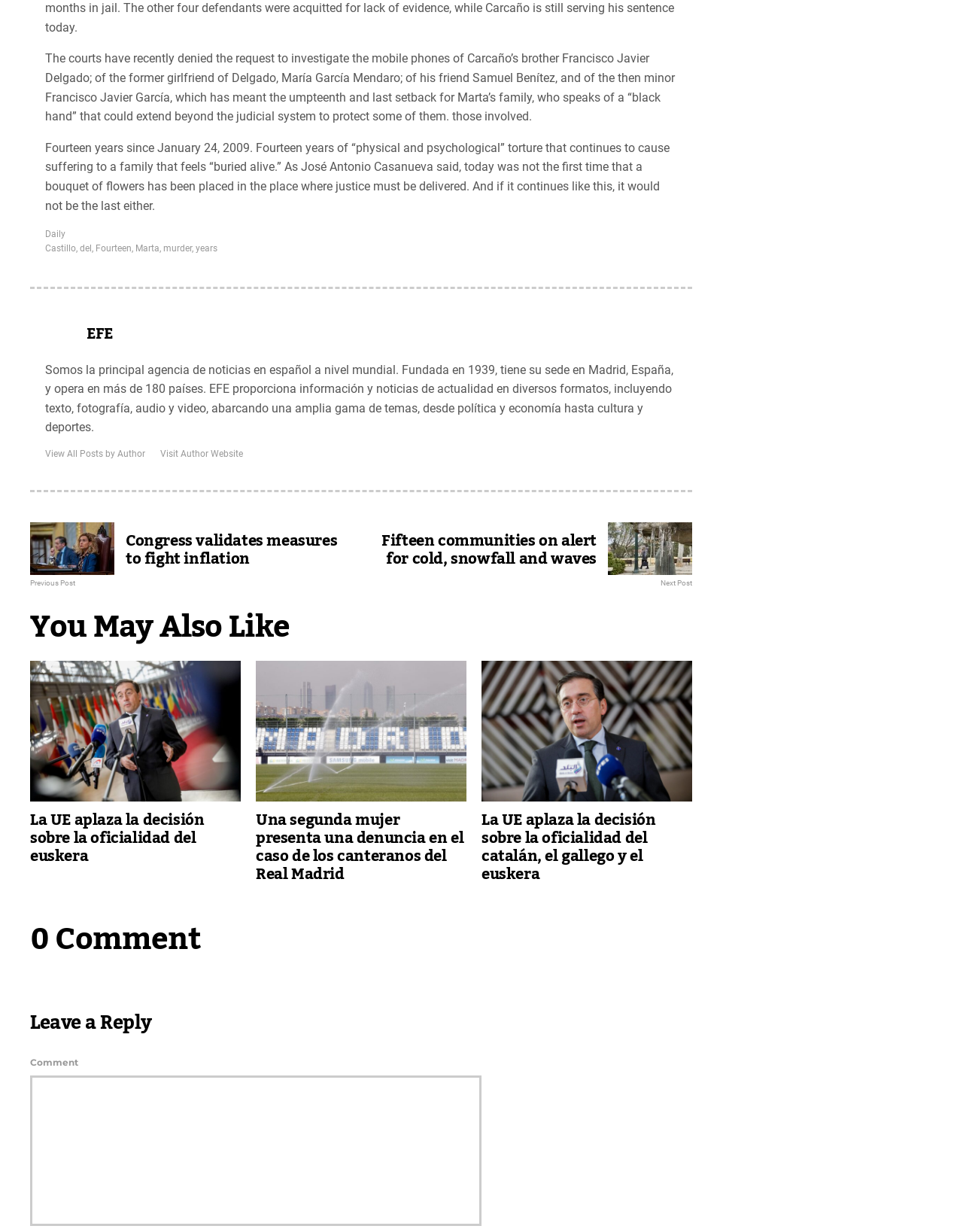Please determine the bounding box coordinates for the element that should be clicked to follow these instructions: "Leave a reply to the article".

[0.031, 0.815, 0.719, 0.845]